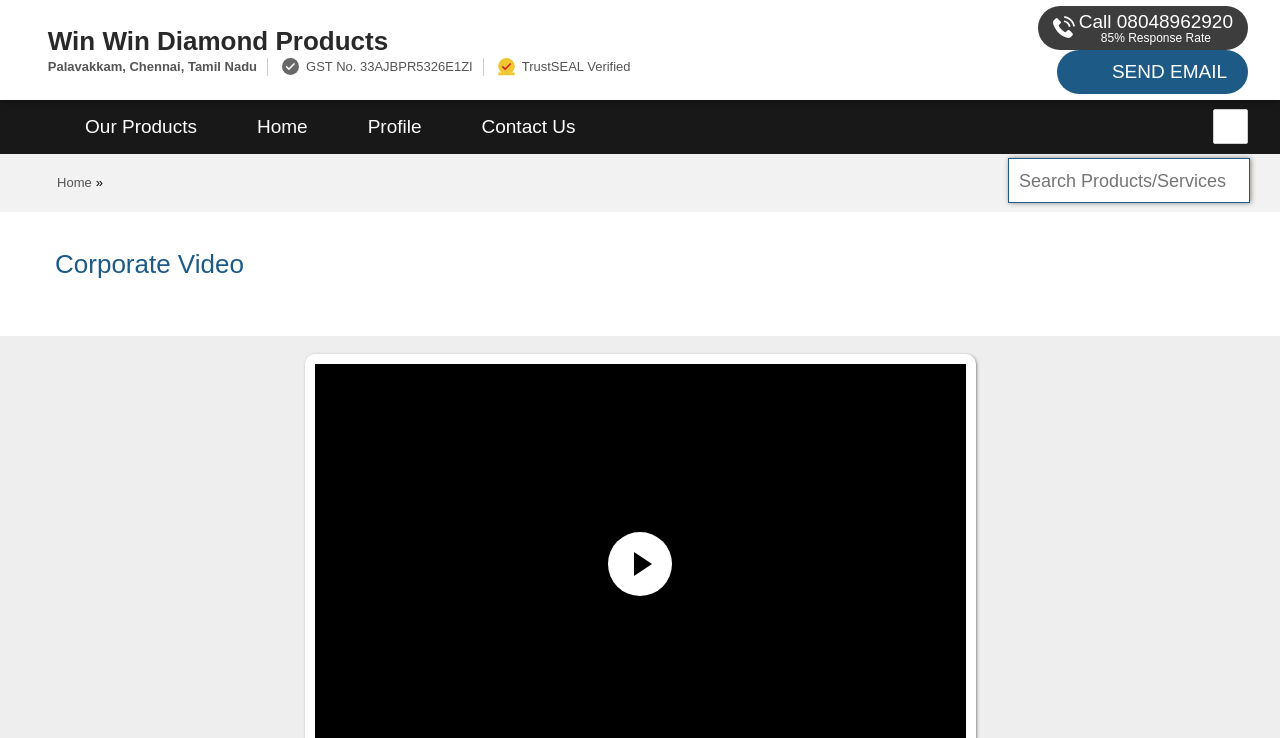What is the location of the company?
Use the image to answer the question with a single word or phrase.

Palavakkam, Chennai, Tamil Nadu